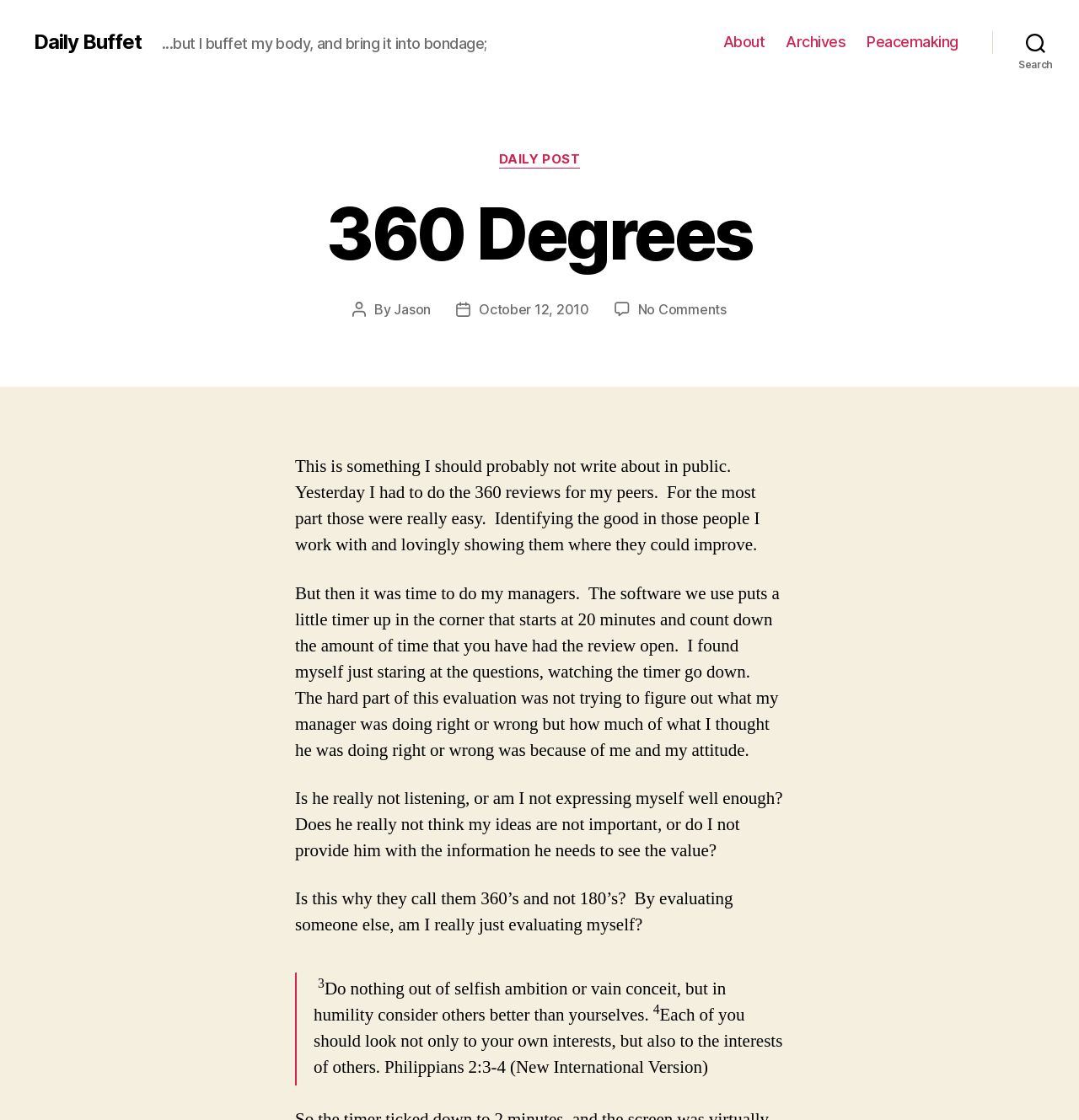Identify the bounding box coordinates of the clickable region to carry out the given instruction: "Click on the 'Jason' link".

[0.365, 0.269, 0.399, 0.284]